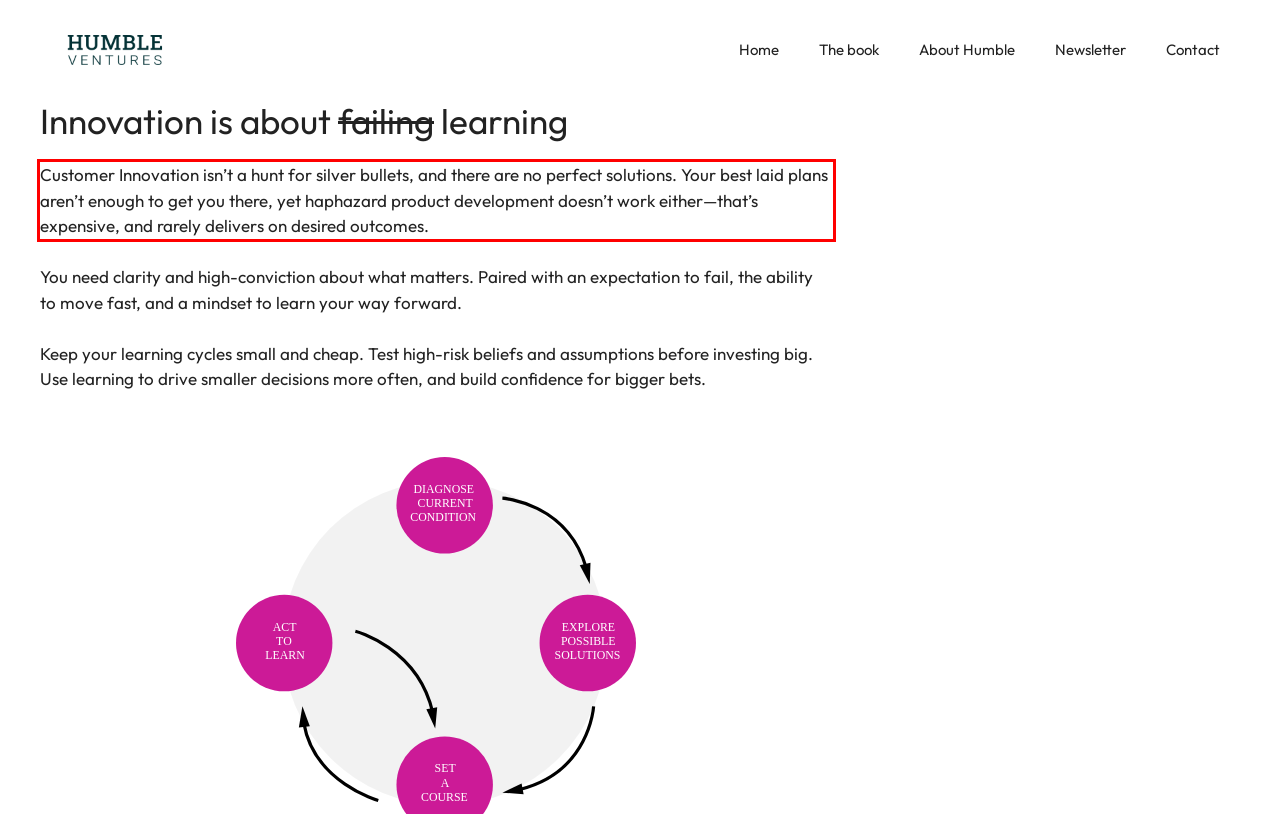By examining the provided screenshot of a webpage, recognize the text within the red bounding box and generate its text content.

Customer Innovation isn’t a hunt for silver bullets, and there are no perfect solutions. Your best laid plans aren’t enough to get you there, yet haphazard product development doesn’t work either—that’s expensive, and rarely delivers on desired outcomes.